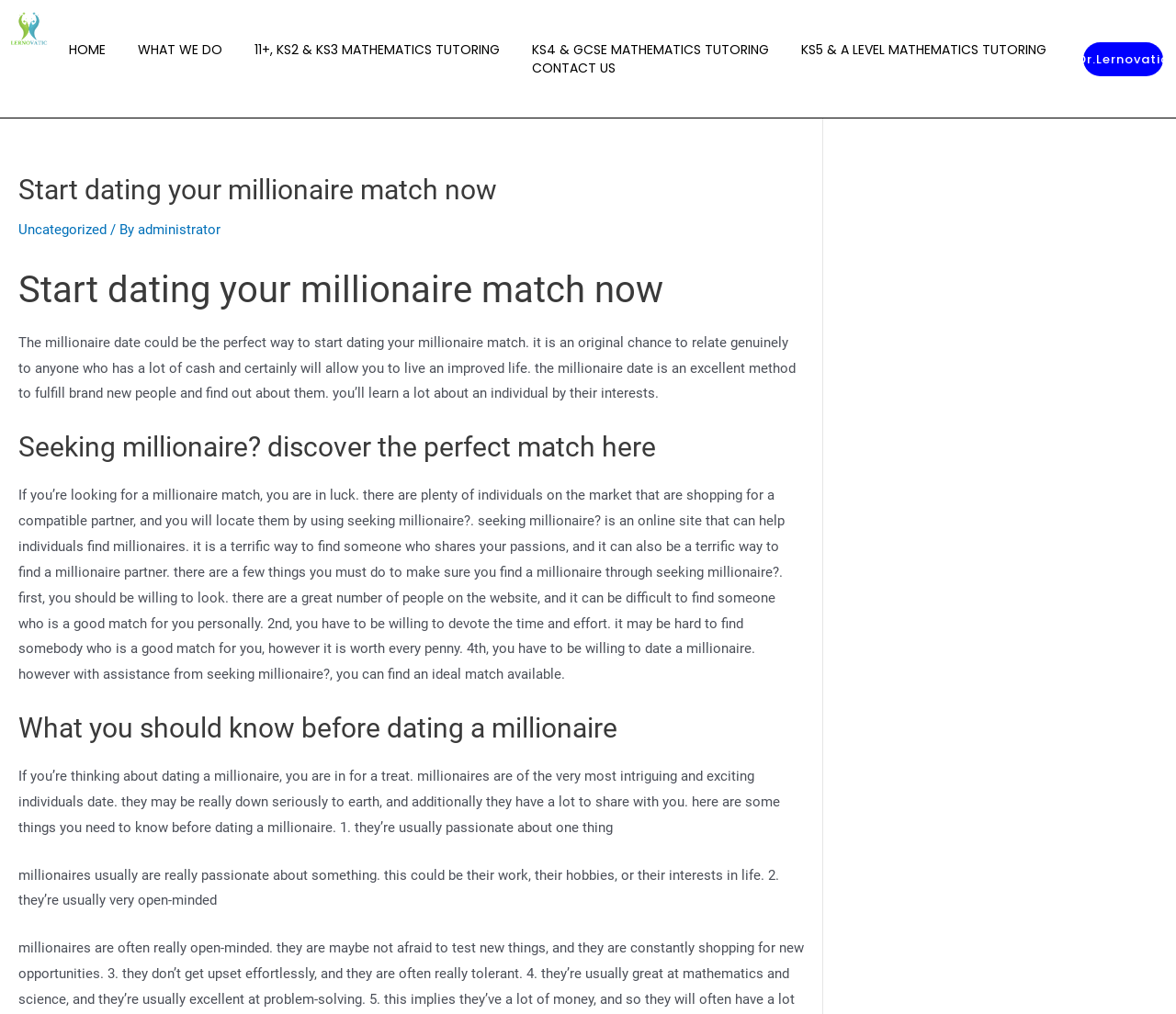For the given element description KS4 & GCSE MATHEMATICS Tutoring, determine the bounding box coordinates of the UI element. The coordinates should follow the format (top-left x, top-left y, bottom-right x, bottom-right y) and be within the range of 0 to 1.

[0.452, 0.04, 0.654, 0.058]